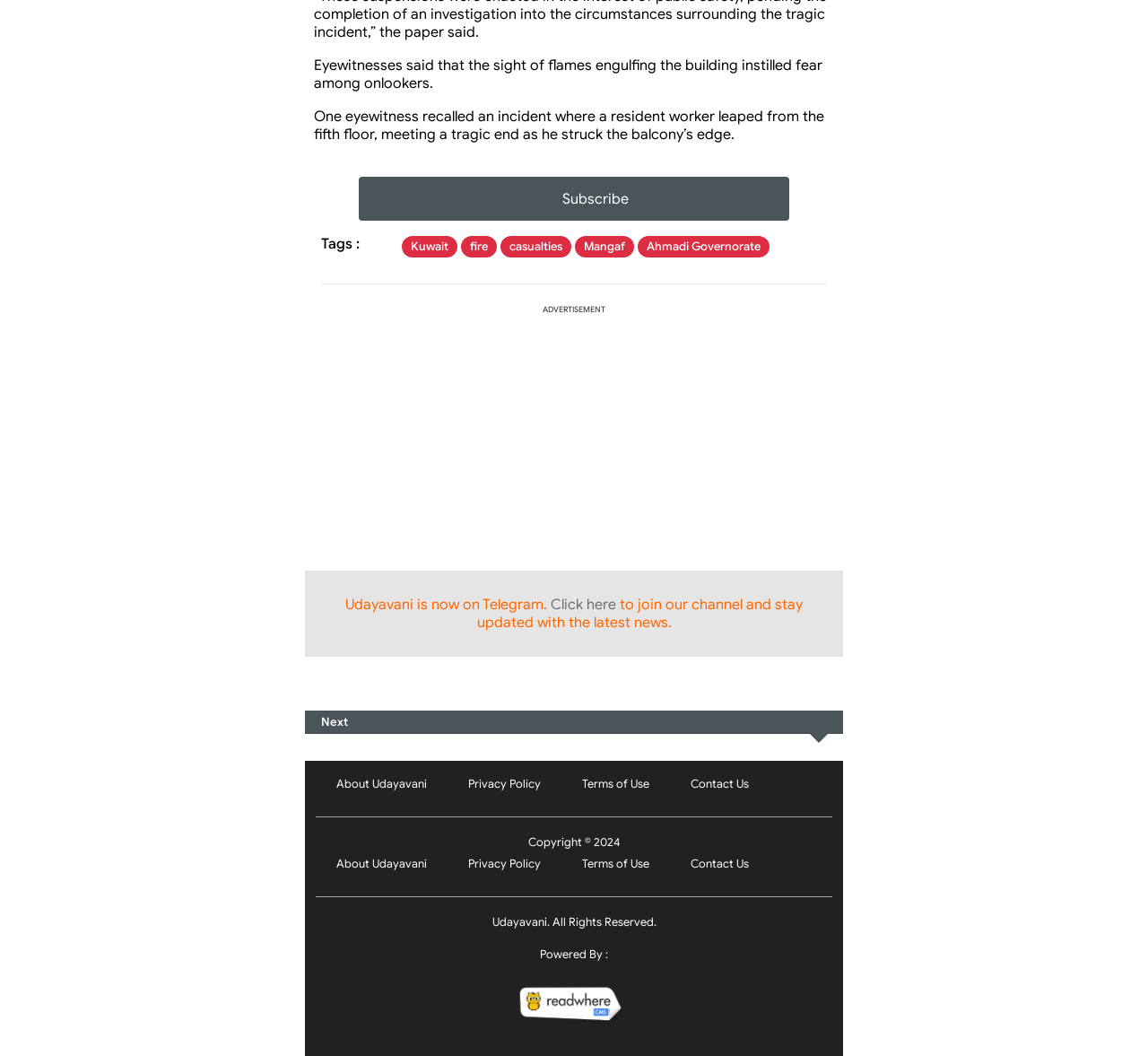Refer to the element description Terms of Use and identify the corresponding bounding box in the screenshot. Format the coordinates as (top-left x, top-left y, bottom-right x, bottom-right y) with values in the range of 0 to 1.

[0.507, 0.812, 0.566, 0.825]